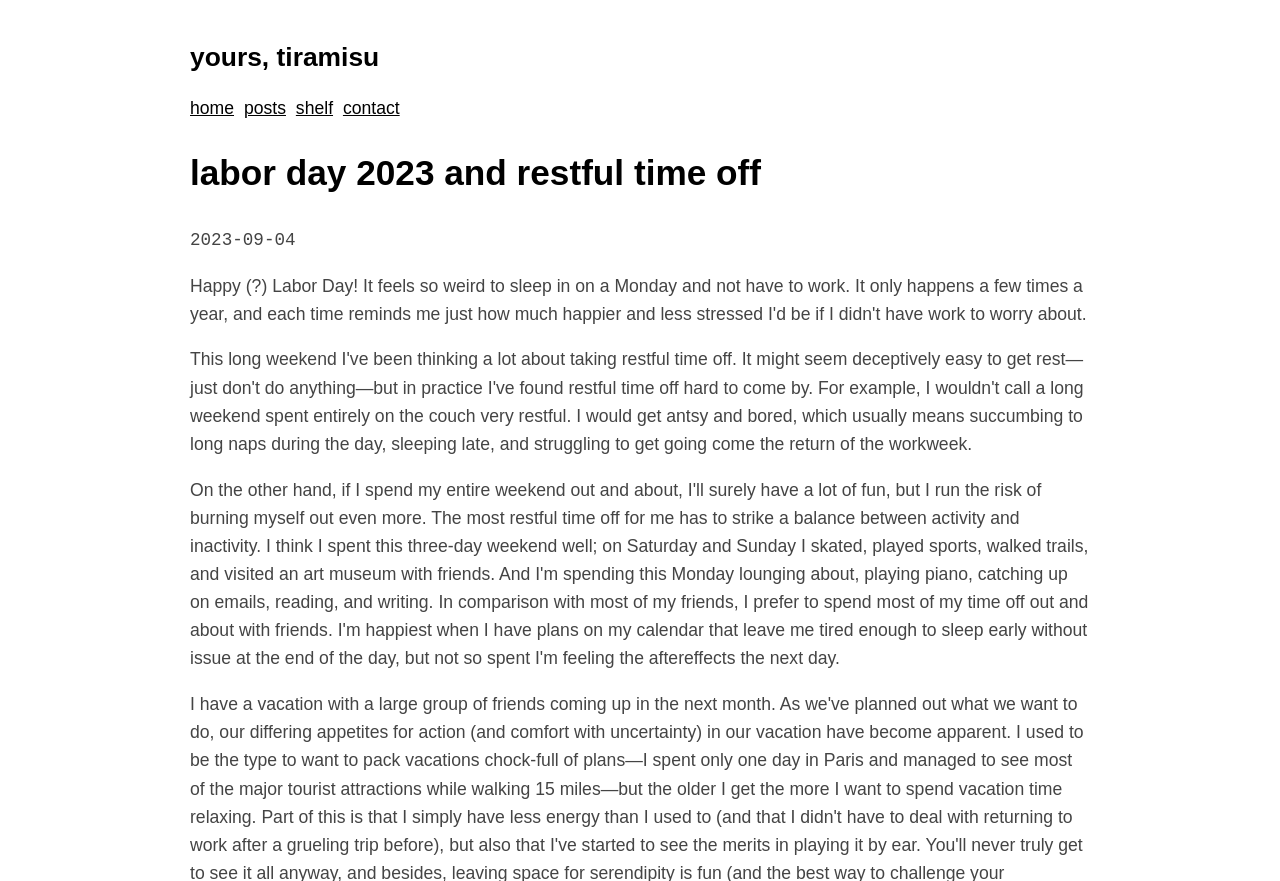Give a one-word or short-phrase answer to the following question: 
What is the main topic of the webpage?

Labor Day